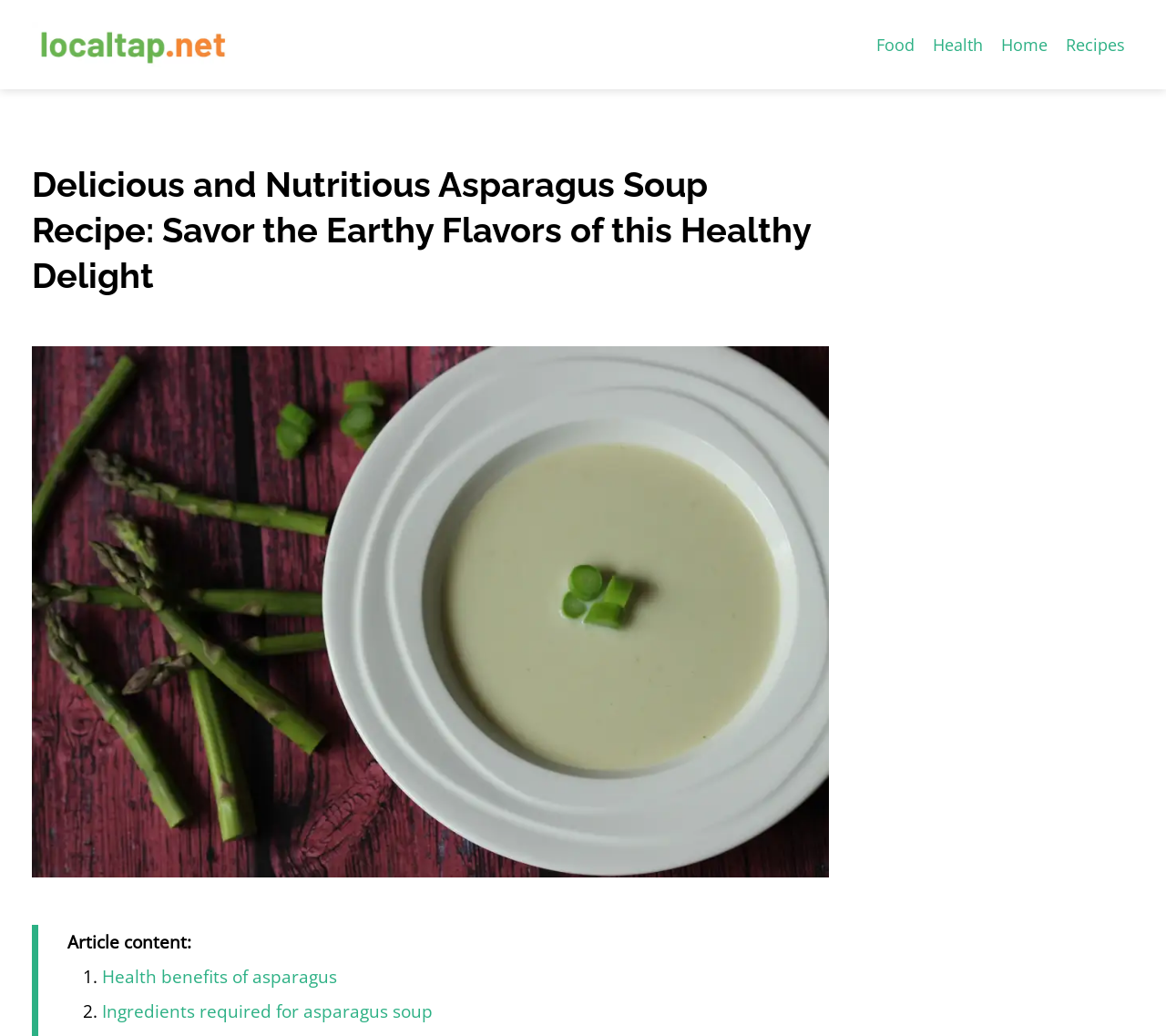Based on the image, provide a detailed response to the question:
What is the website's logo?

The website's logo is an image located at the top-left corner of the webpage, with a bounding box coordinate of [0.027, 0.021, 0.34, 0.065]. The image is accompanied by a link with the text 'localtap.net'.